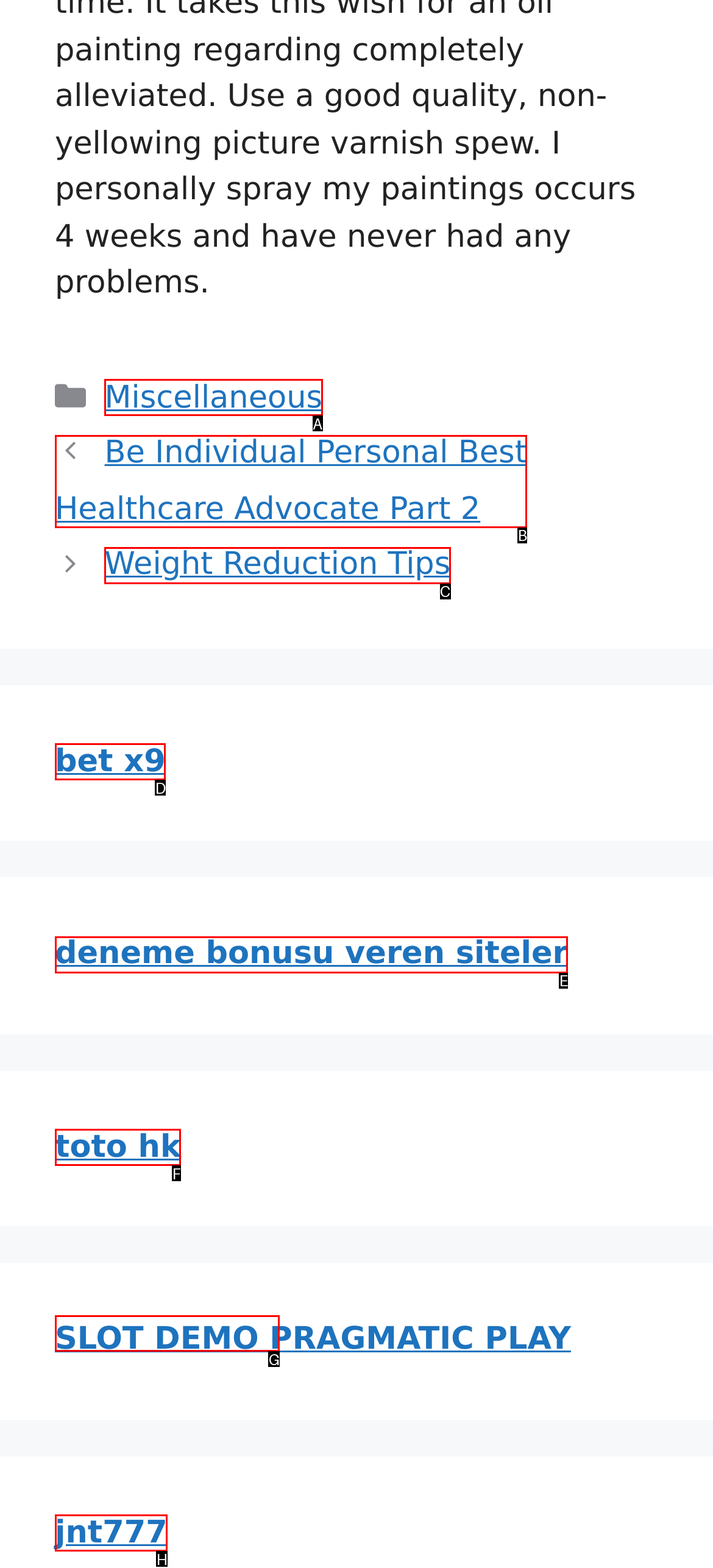Tell me which one HTML element I should click to complete the following instruction: view keluaran sdy
Answer with the option's letter from the given choices directly.

G